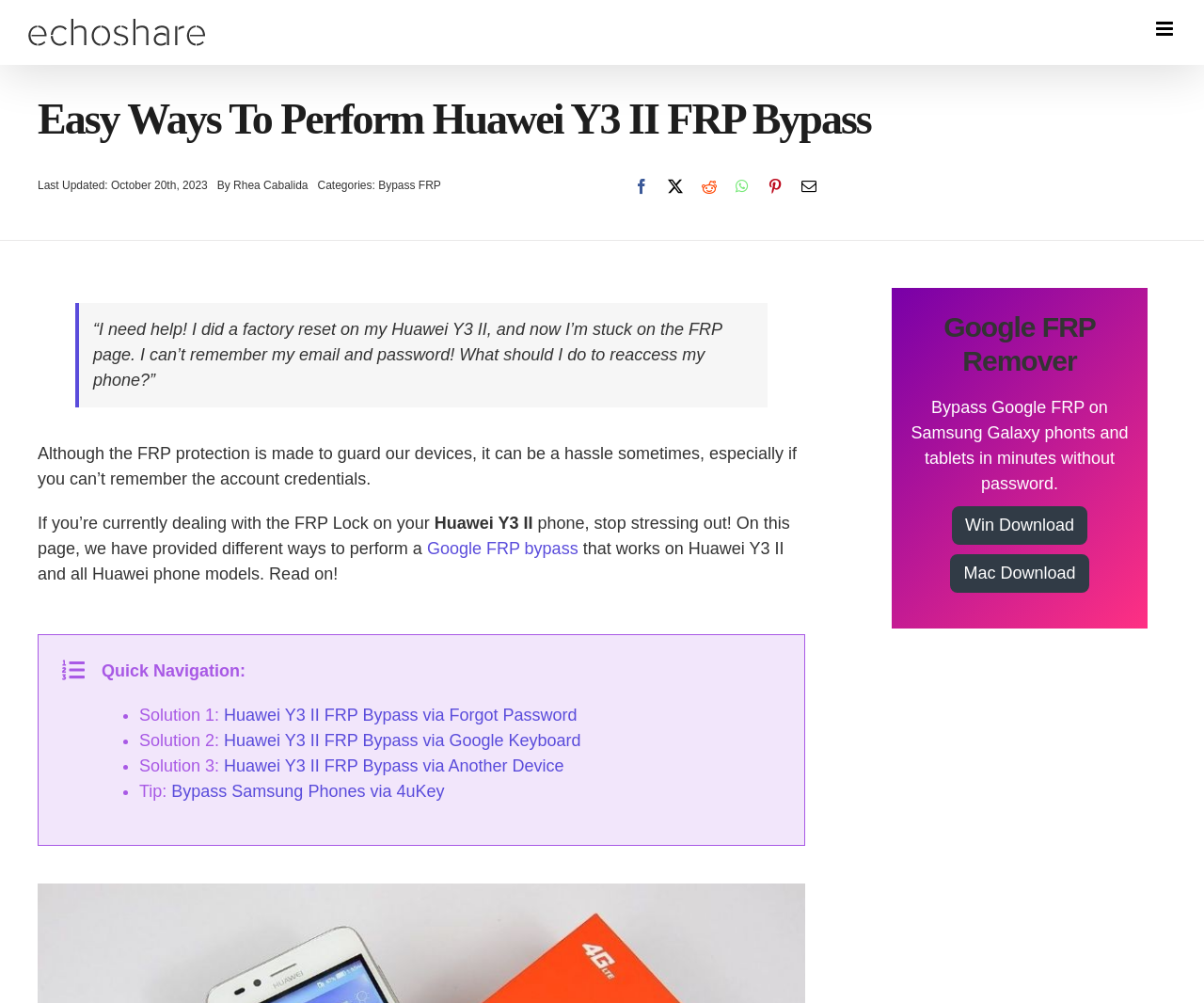Provide a brief response to the question using a single word or phrase: 
What is the purpose of FRP protection?

To guard devices